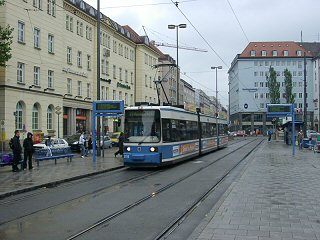Please give a succinct answer to the question in one word or phrase:
What is the weather like in the image?

Cloudy